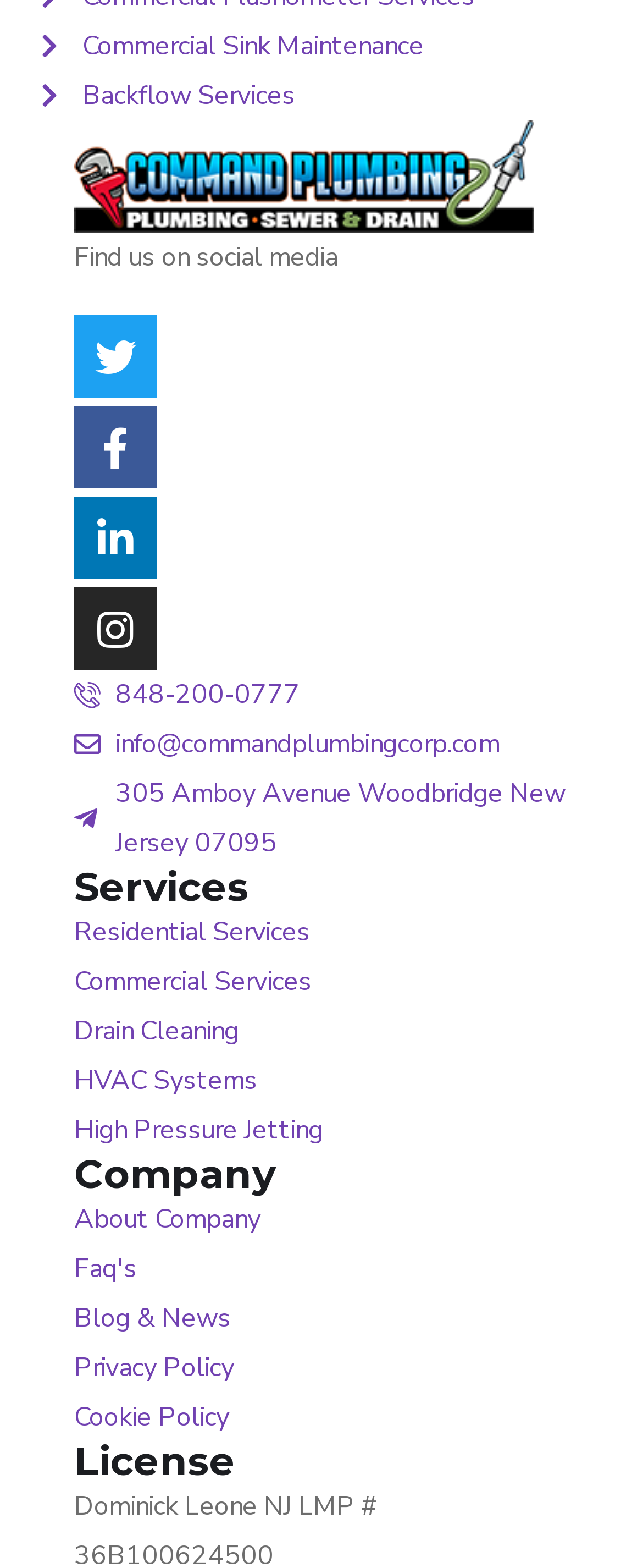What is the address of the company?
Based on the visual information, provide a detailed and comprehensive answer.

The address of the company can be found in the top section of the webpage, where it says '305 Amboy Avenue Woodbridge New Jersey 07095'.